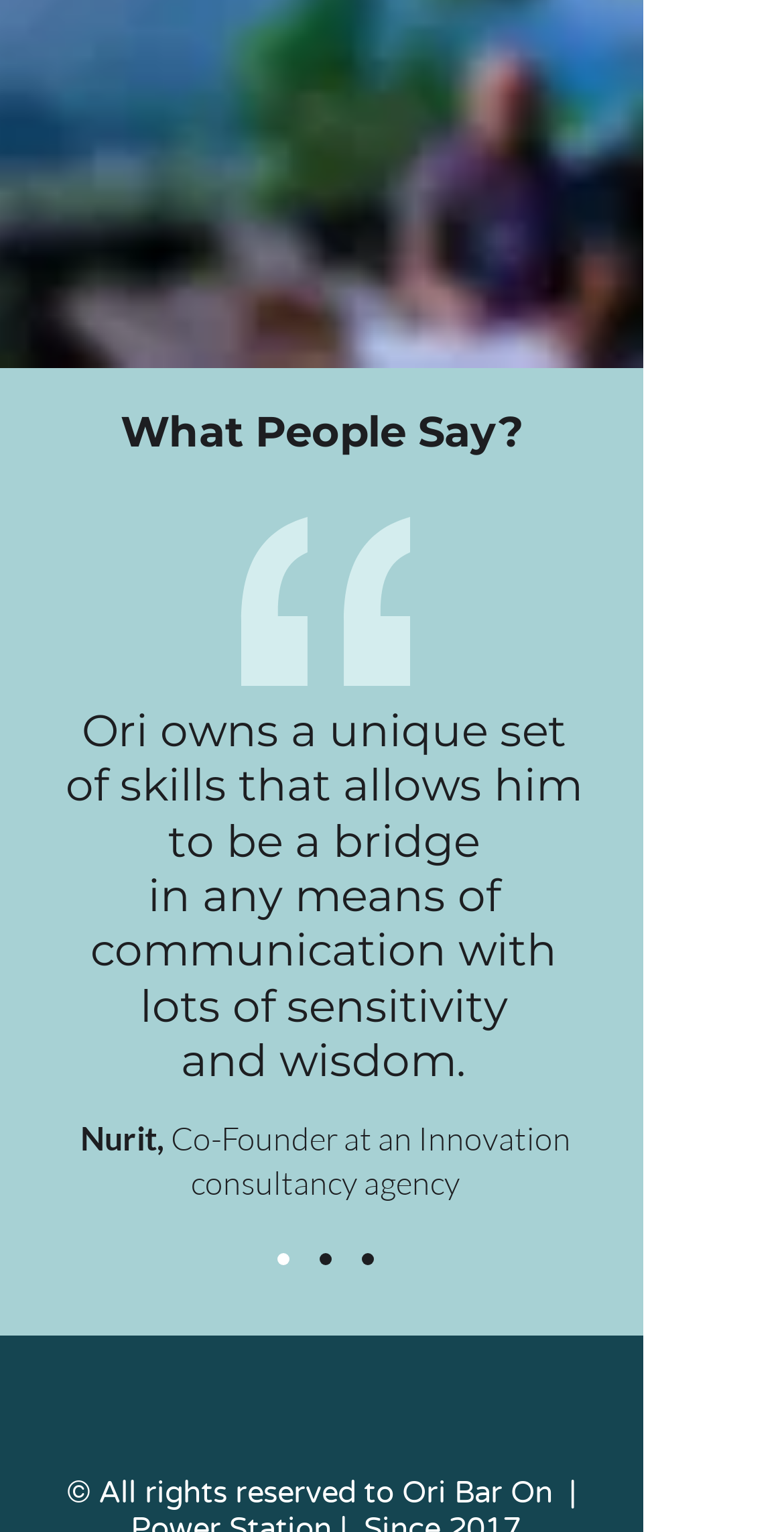Determine the bounding box coordinates for the UI element with the following description: "aria-label="Whatsapp"". The coordinates should be four float numbers between 0 and 1, represented as [left, top, right, bottom].

[0.236, 0.898, 0.336, 0.949]